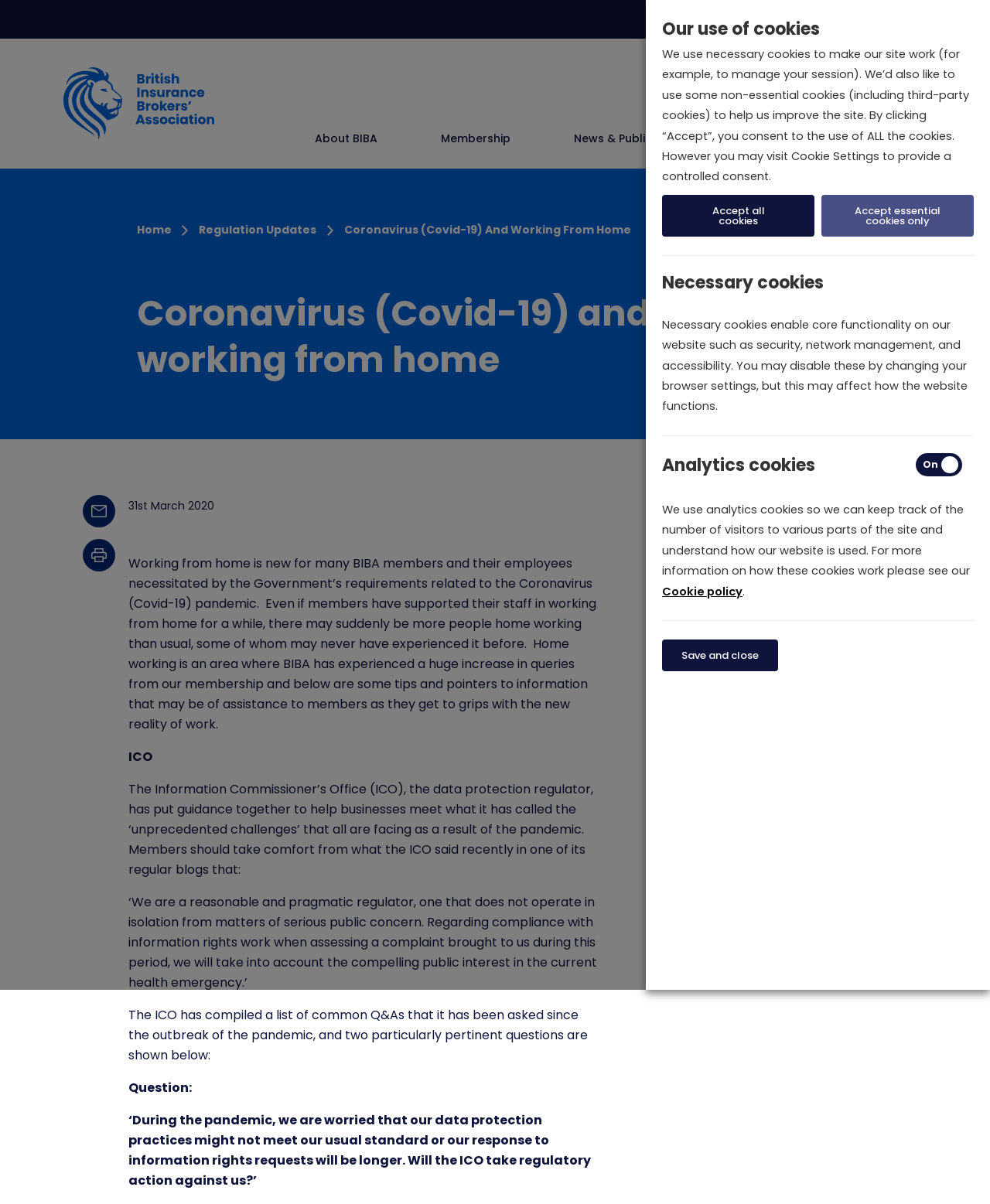Determine the bounding box coordinates of the element that should be clicked to execute the following command: "View 'Regulation Updates'".

[0.193, 0.184, 0.327, 0.197]